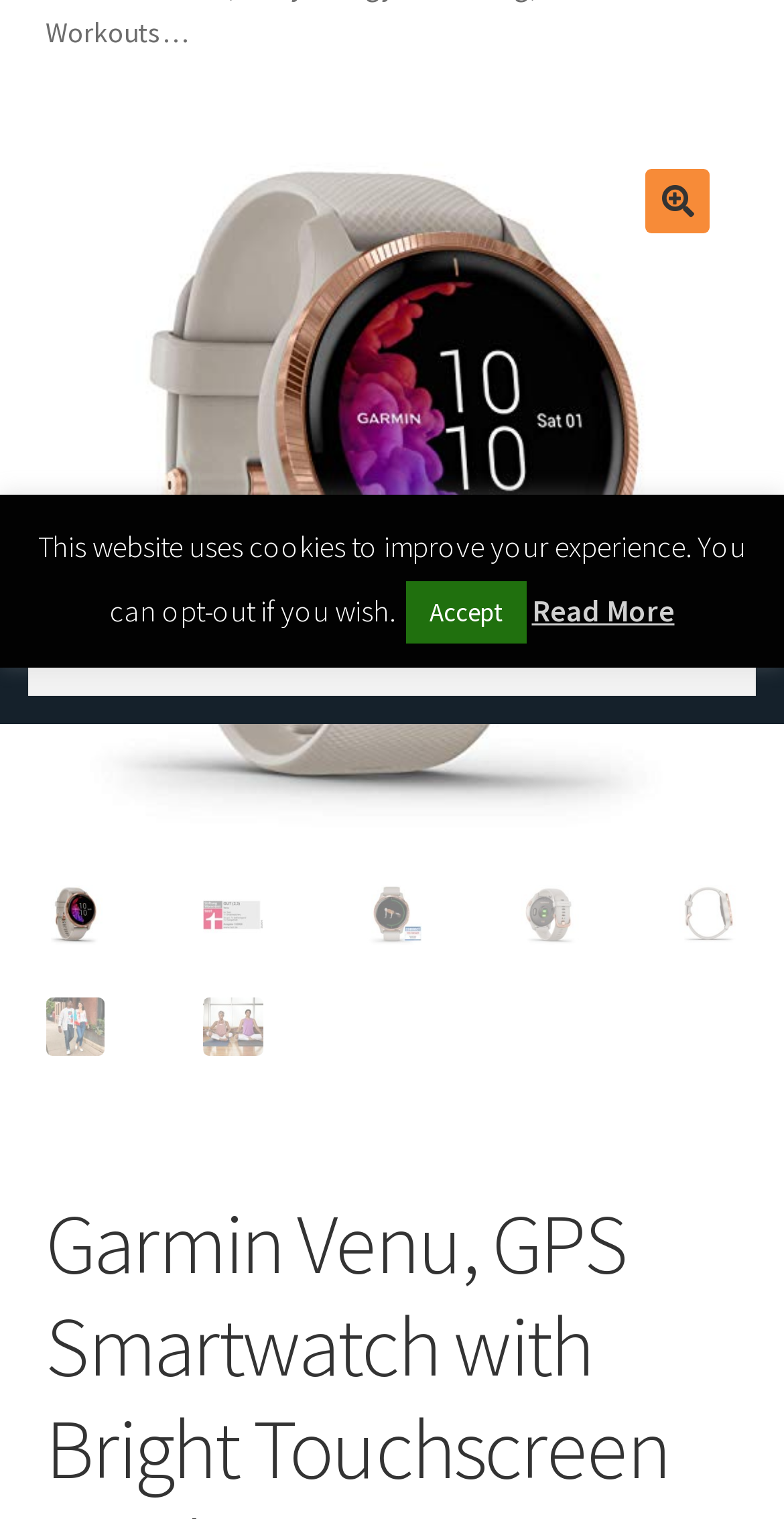Determine the bounding box coordinates of the UI element described below. Use the format (top-left x, top-left y, bottom-right x, bottom-right y) with floating point numbers between 0 and 1: Blog

[0.058, 0.148, 0.942, 0.219]